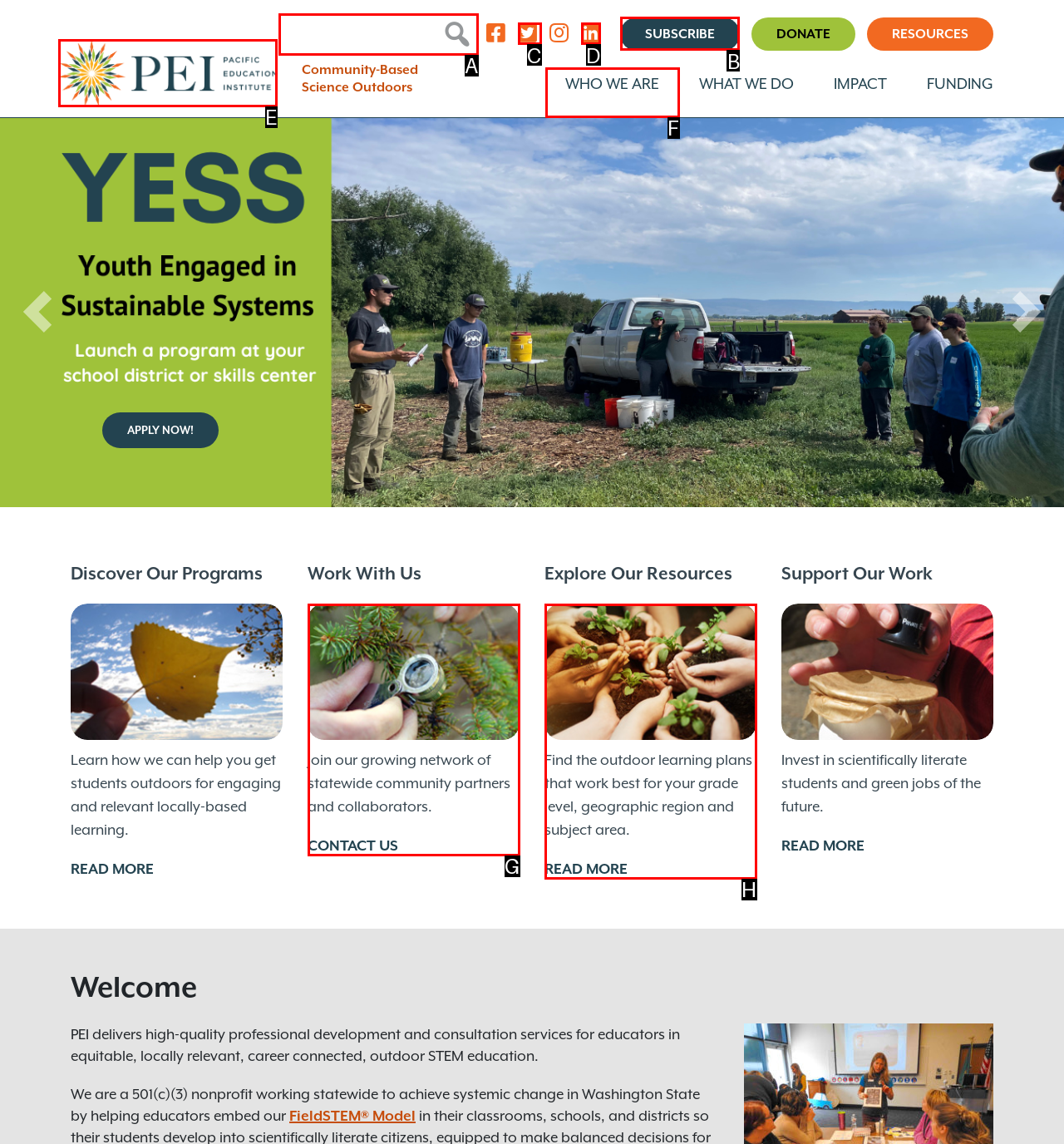Determine the letter of the UI element I should click on to complete the task: Subscribe to the newsletter from the provided choices in the screenshot.

B